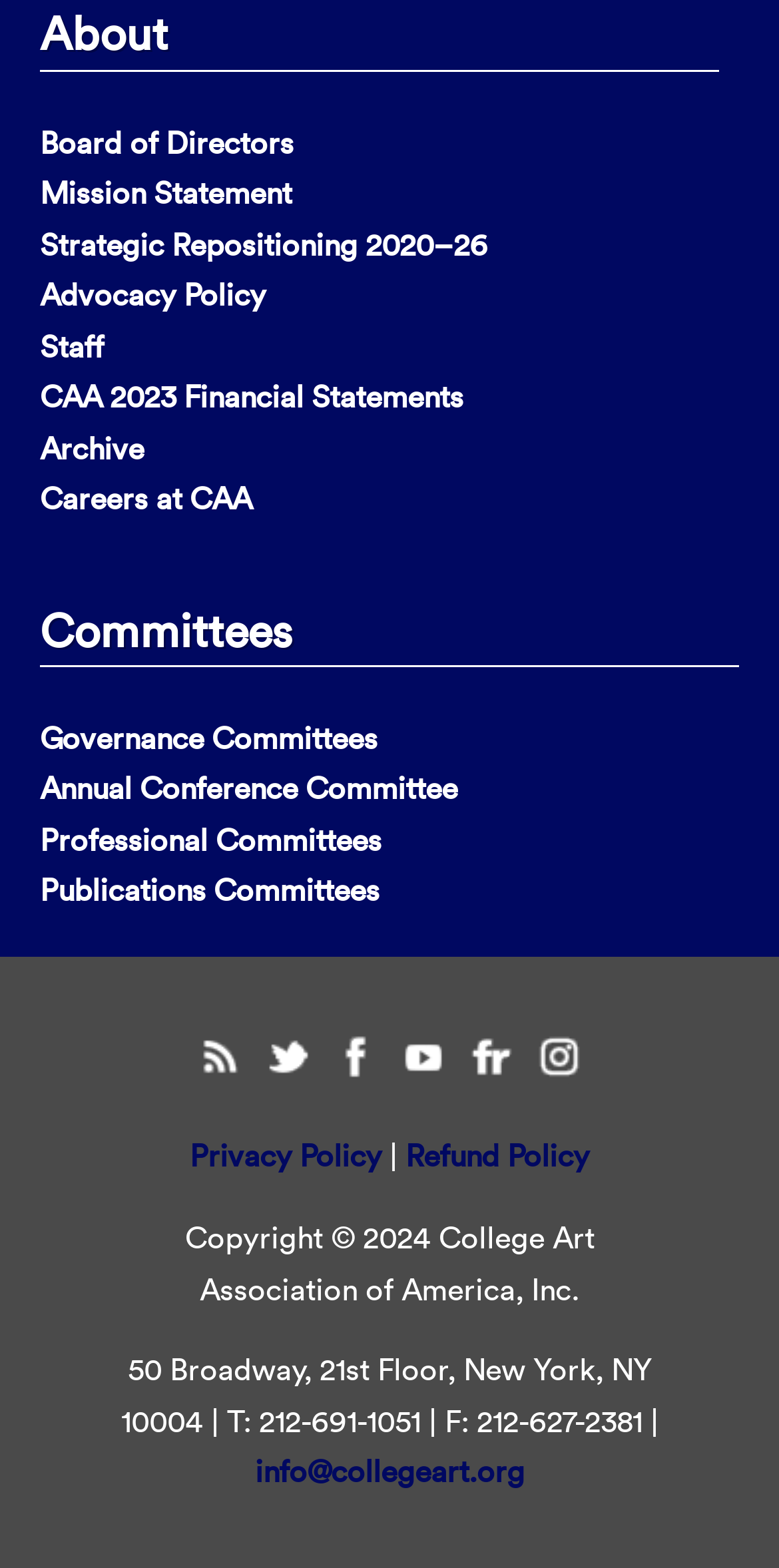What is the last link on the webpage?
Please respond to the question with as much detail as possible.

I looked at the bottom of the webpage and found the last link, which is an email address 'info@collegeart.org'.